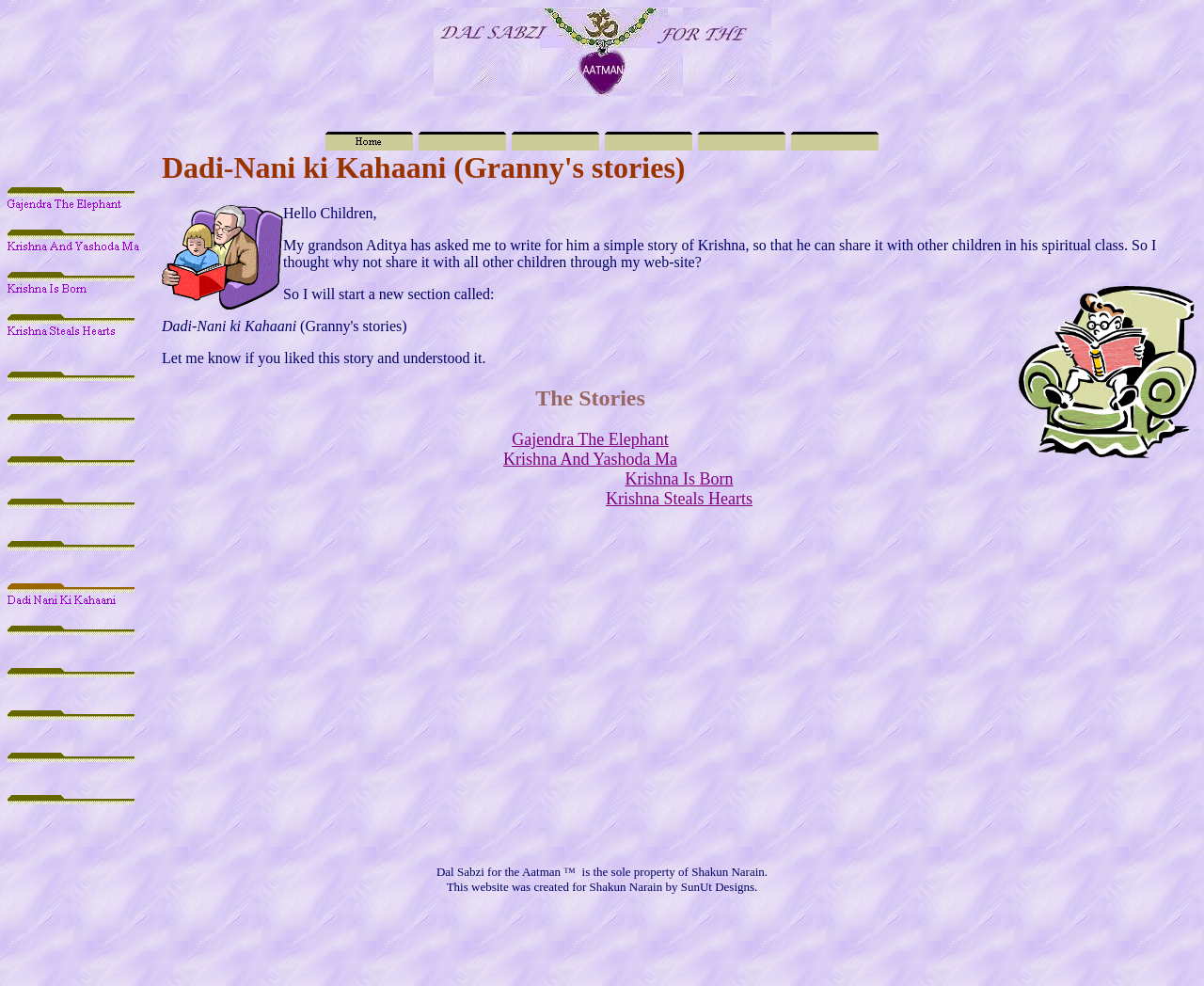Locate the bounding box coordinates of the area to click to fulfill this instruction: "explore Dadi Nani ki Kahaani". The bounding box should be presented as four float numbers between 0 and 1, in the order [left, top, right, bottom].

[0.006, 0.587, 0.116, 0.63]